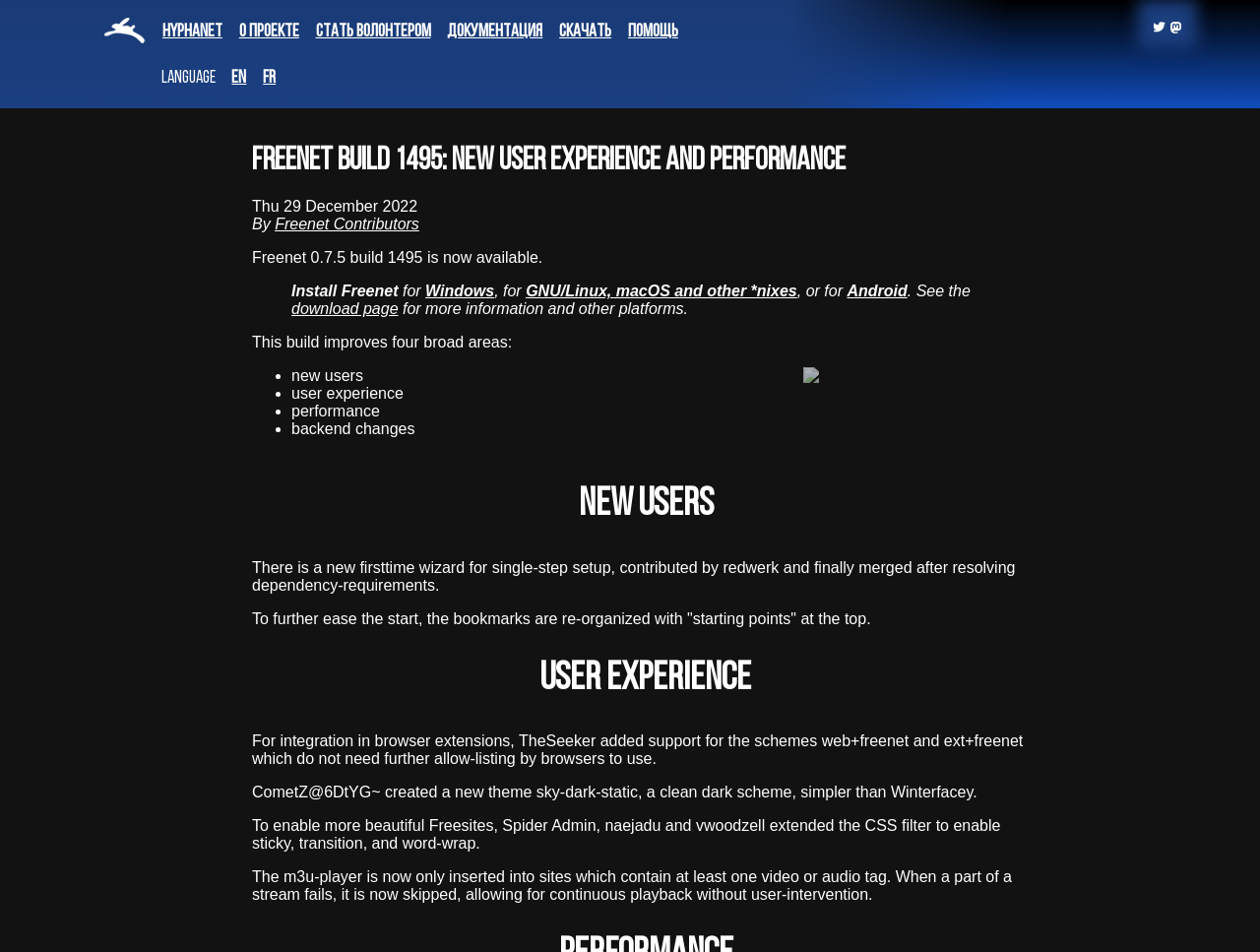Identify the bounding box coordinates of the clickable region necessary to fulfill the following instruction: "Read all Greens/EFA proposals for a Social Europe". The bounding box coordinates should be four float numbers between 0 and 1, i.e., [left, top, right, bottom].

None